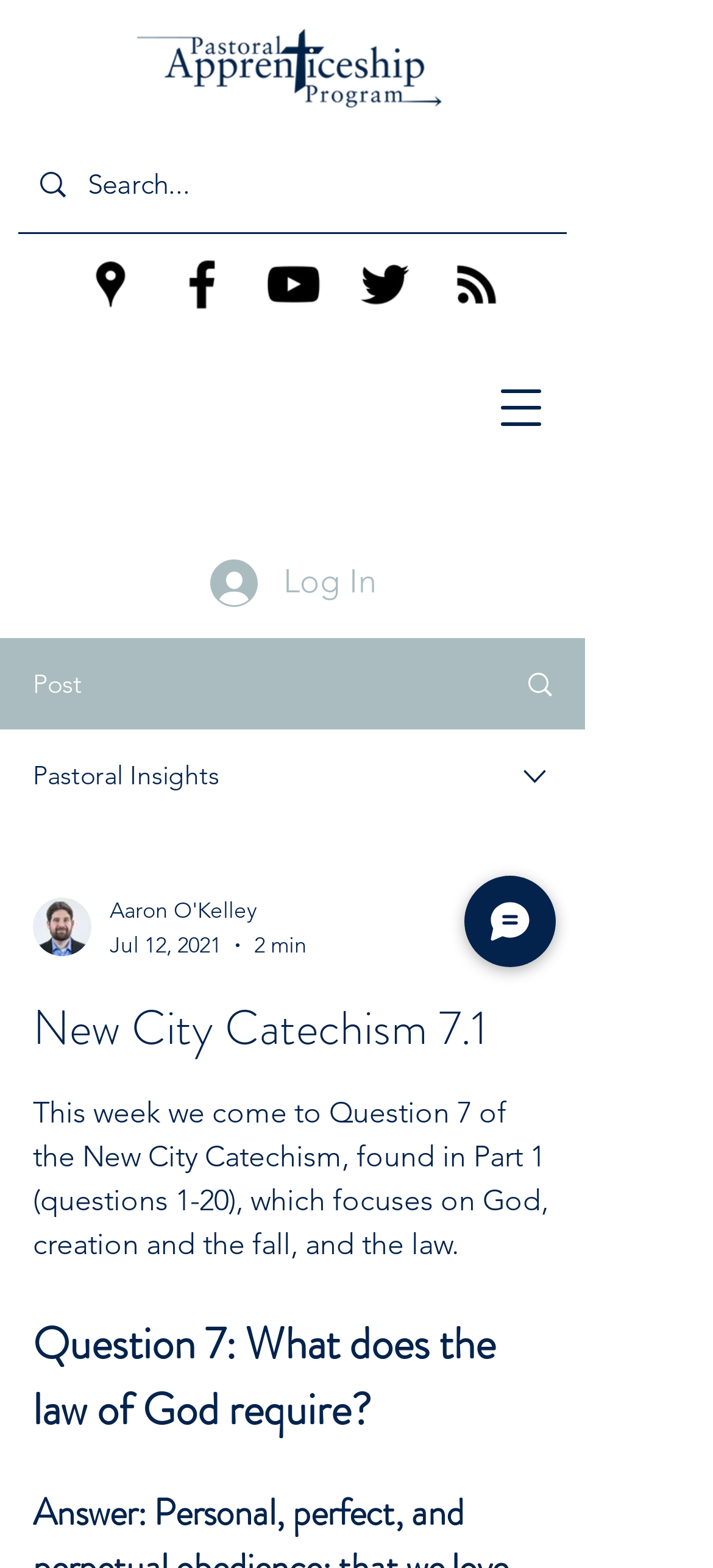How long does it take to read the article?
Answer the question based on the image using a single word or a brief phrase.

2 min